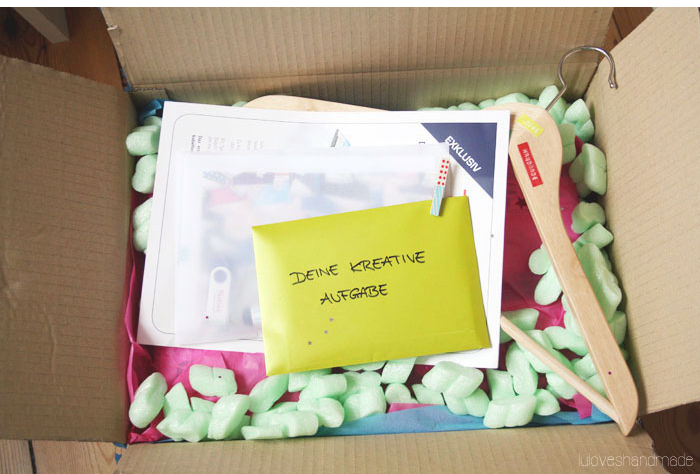Give a one-word or short-phrase answer to the following question: 
What is the main focus of the blogging campaign?

Cordless hot iron